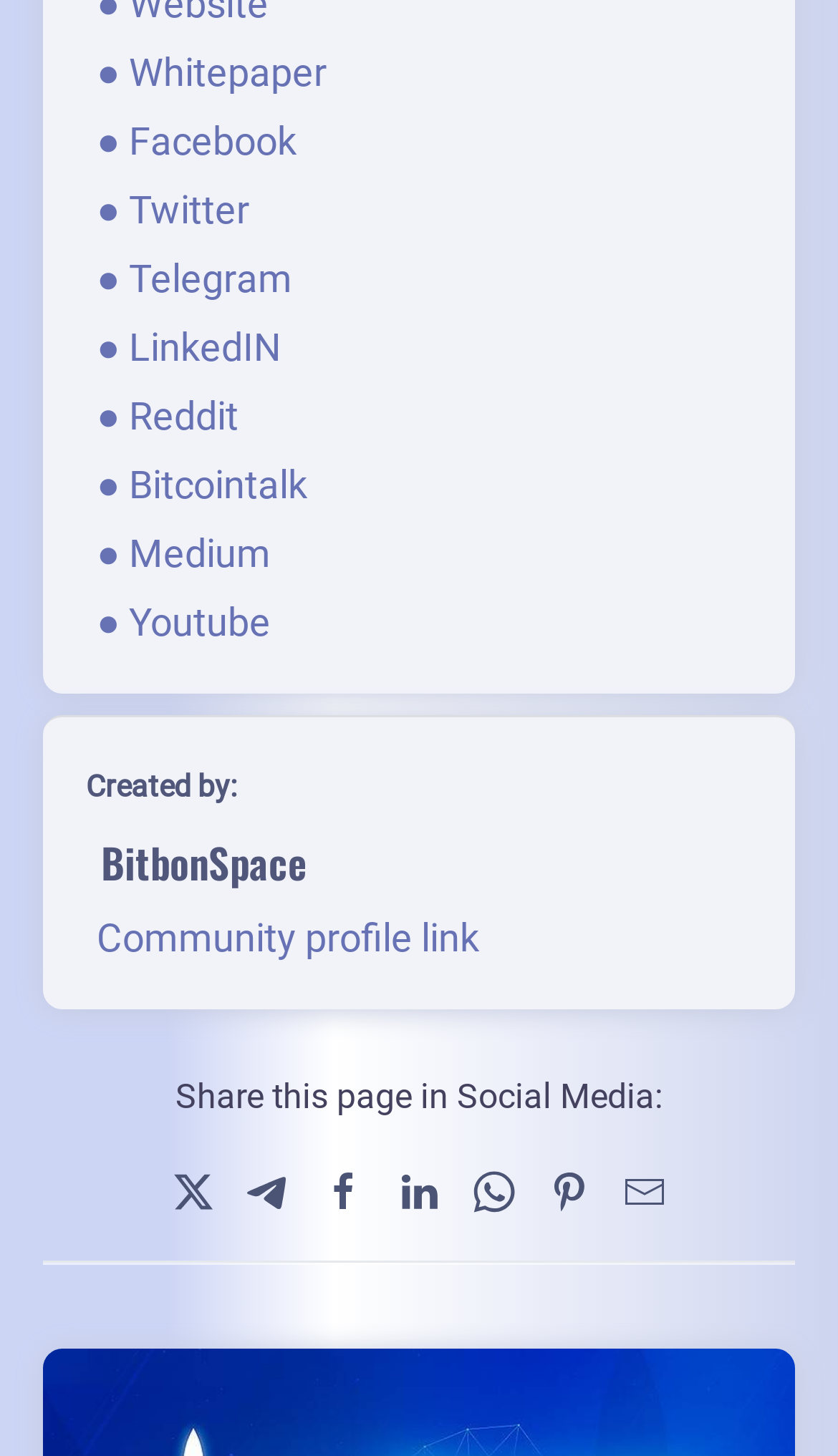Locate the bounding box of the UI element with the following description: "● Reddit".

[0.115, 0.268, 0.284, 0.299]